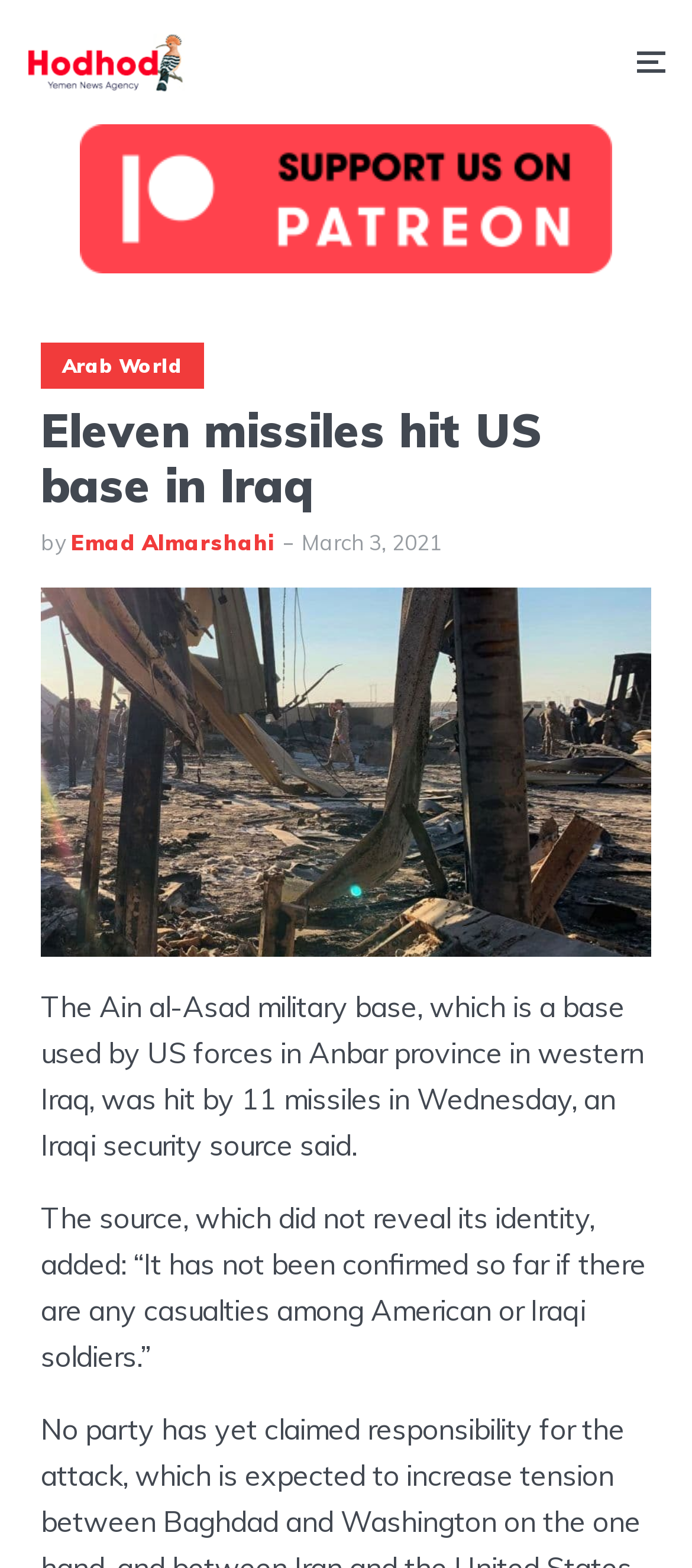Use one word or a short phrase to answer the question provided: 
Who wrote the article?

Emad Almarshahi